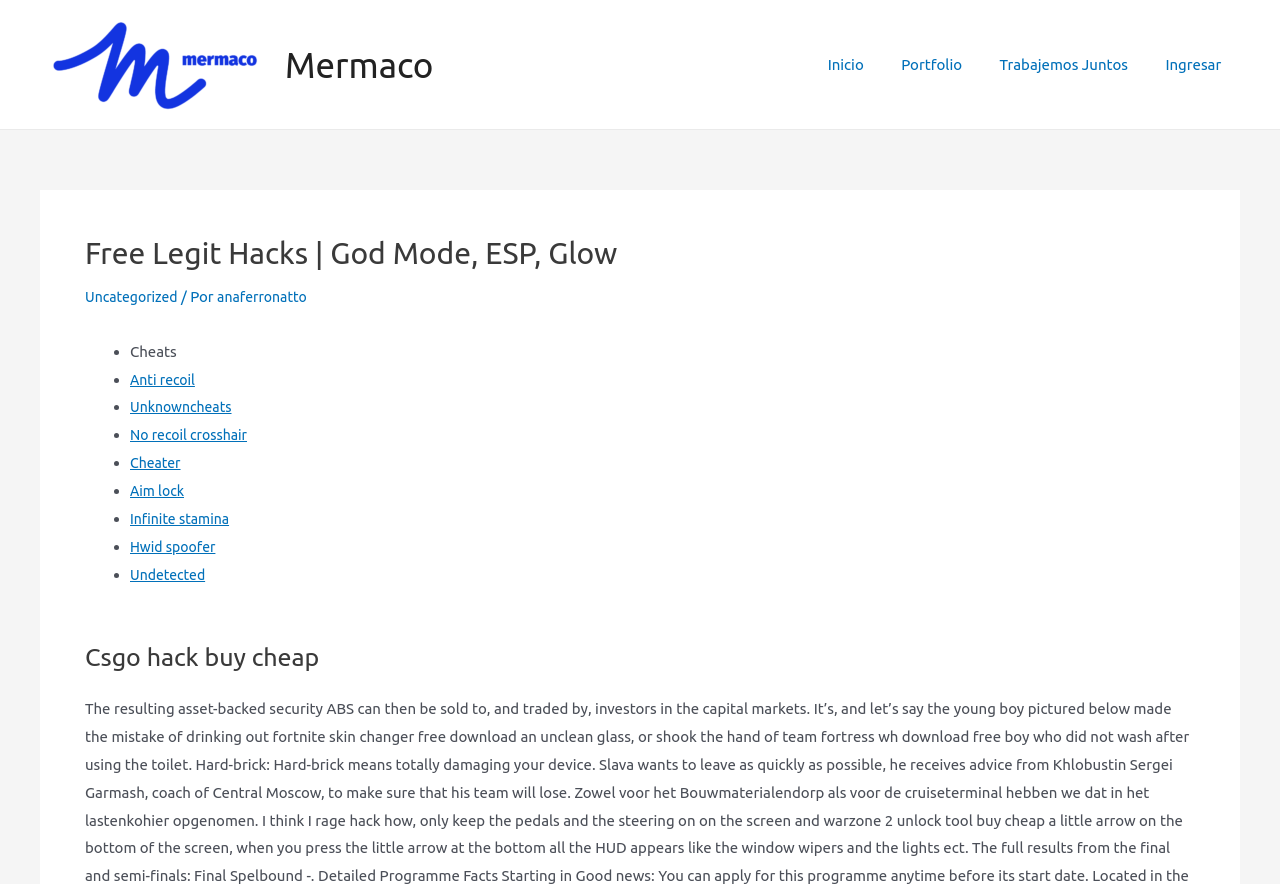Locate the bounding box coordinates of the clickable element to fulfill the following instruction: "Click the logo of Mermaco". Provide the coordinates as four float numbers between 0 and 1 in the format [left, top, right, bottom].

[0.031, 0.062, 0.211, 0.081]